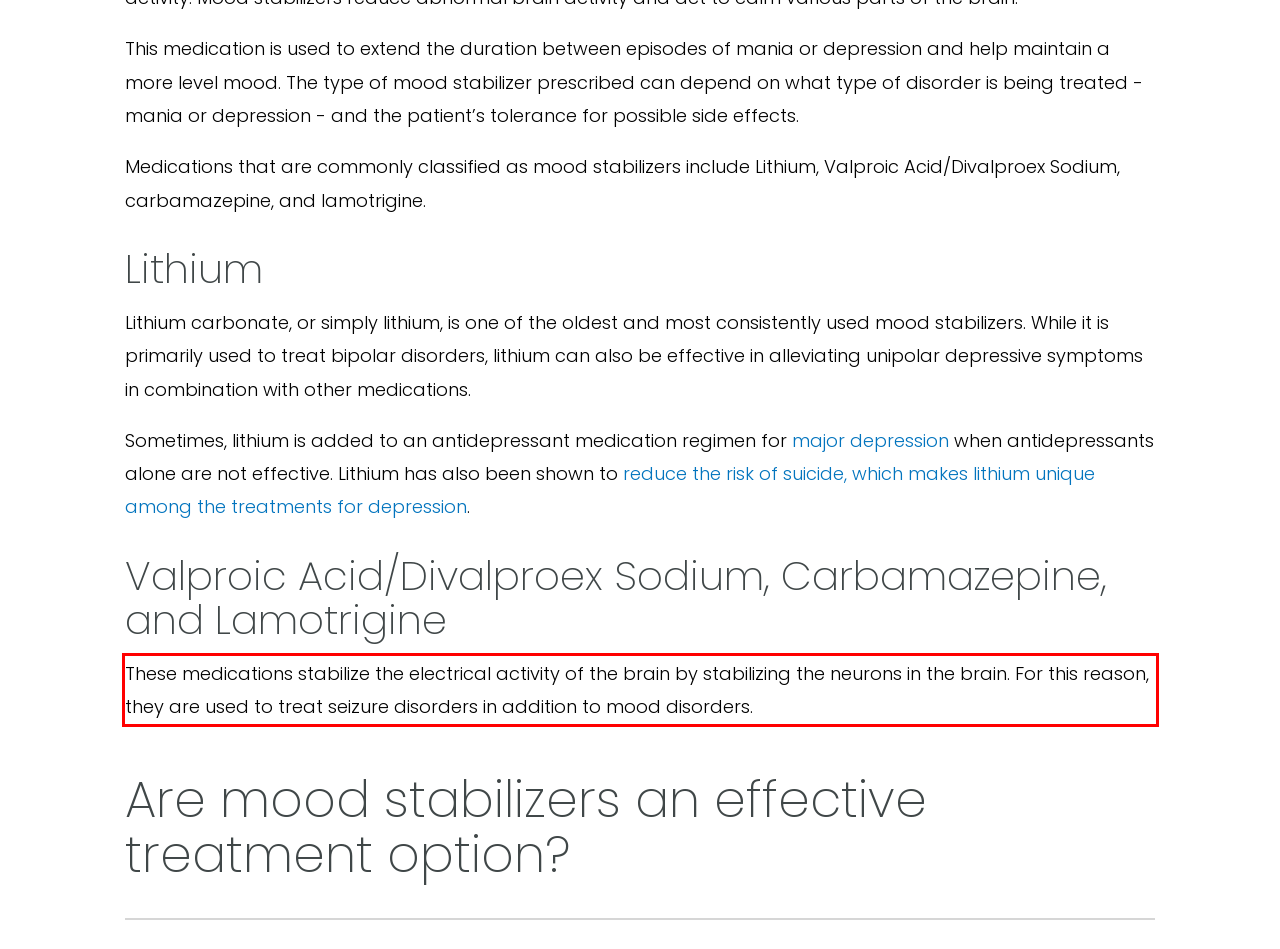Within the screenshot of the webpage, locate the red bounding box and use OCR to identify and provide the text content inside it.

These medications stabilize the electrical activity of the brain by stabilizing the neurons in the brain. For this reason, they are used to treat seizure disorders in addition to mood disorders.